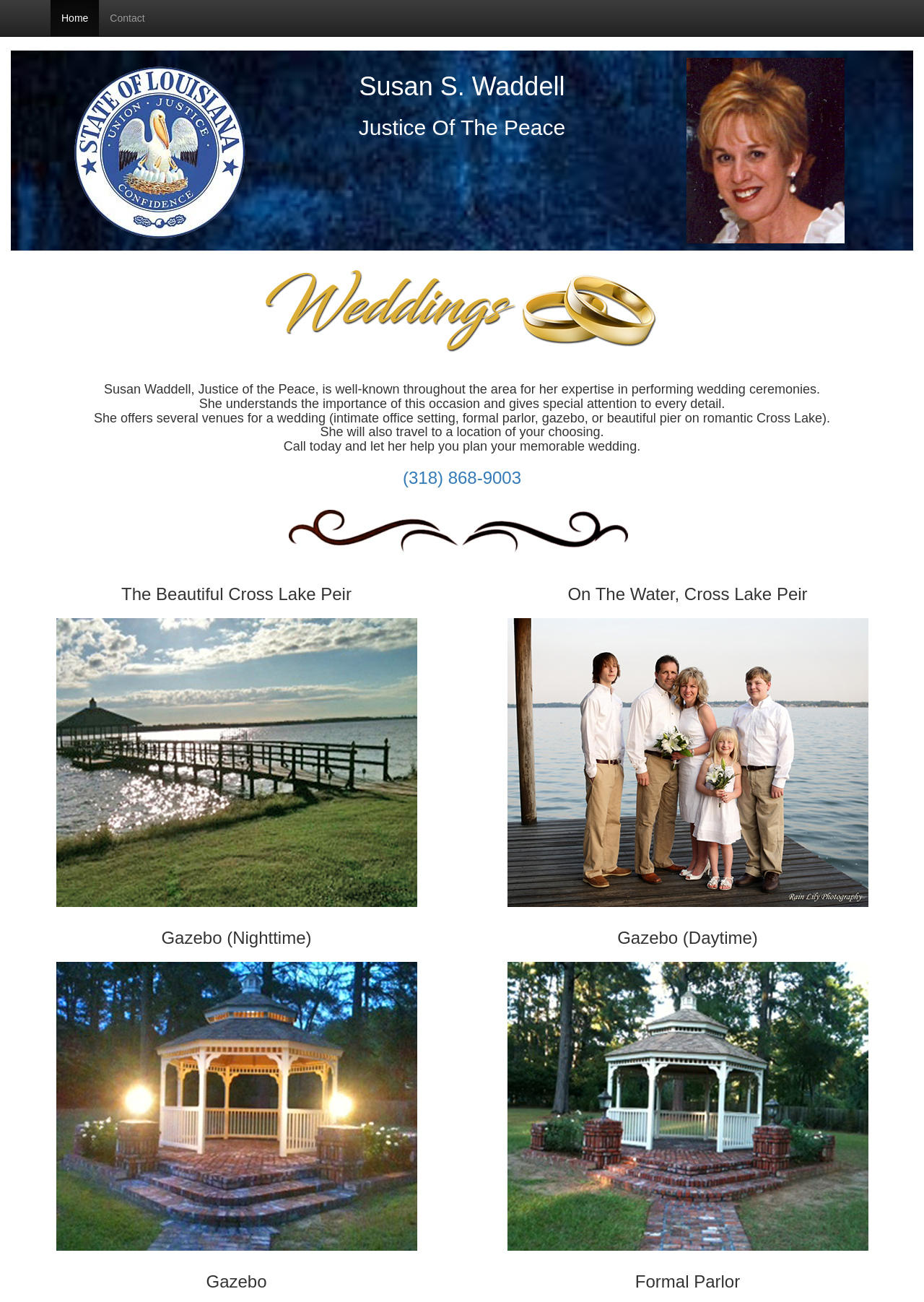What is the name of the lake where Susan Waddell performs wedding ceremonies?
Answer briefly with a single word or phrase based on the image.

Cross Lake